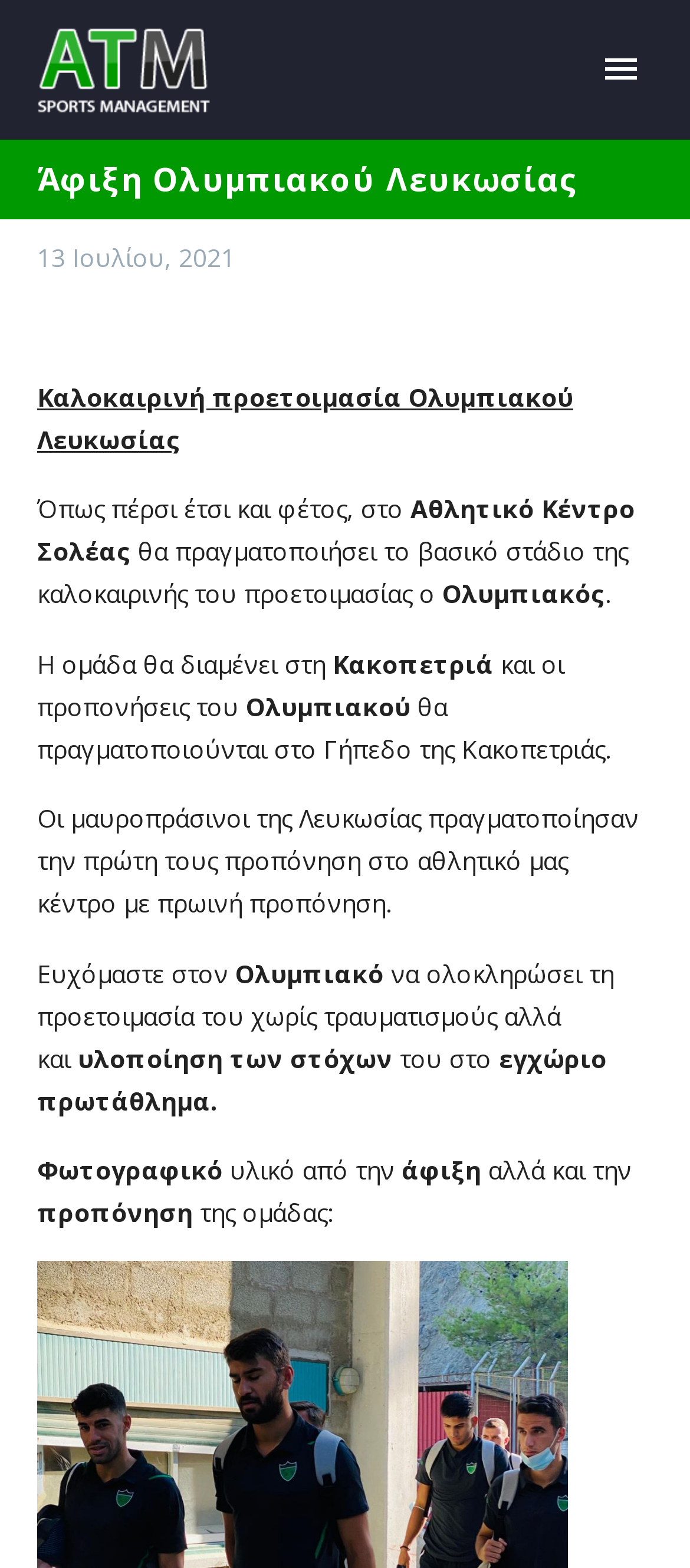Identify the bounding box coordinates for the element you need to click to achieve the following task: "Click on the 'NEXT ARTICLE'". Provide the bounding box coordinates as four float numbers between 0 and 1, in the form [left, top, right, bottom].

None